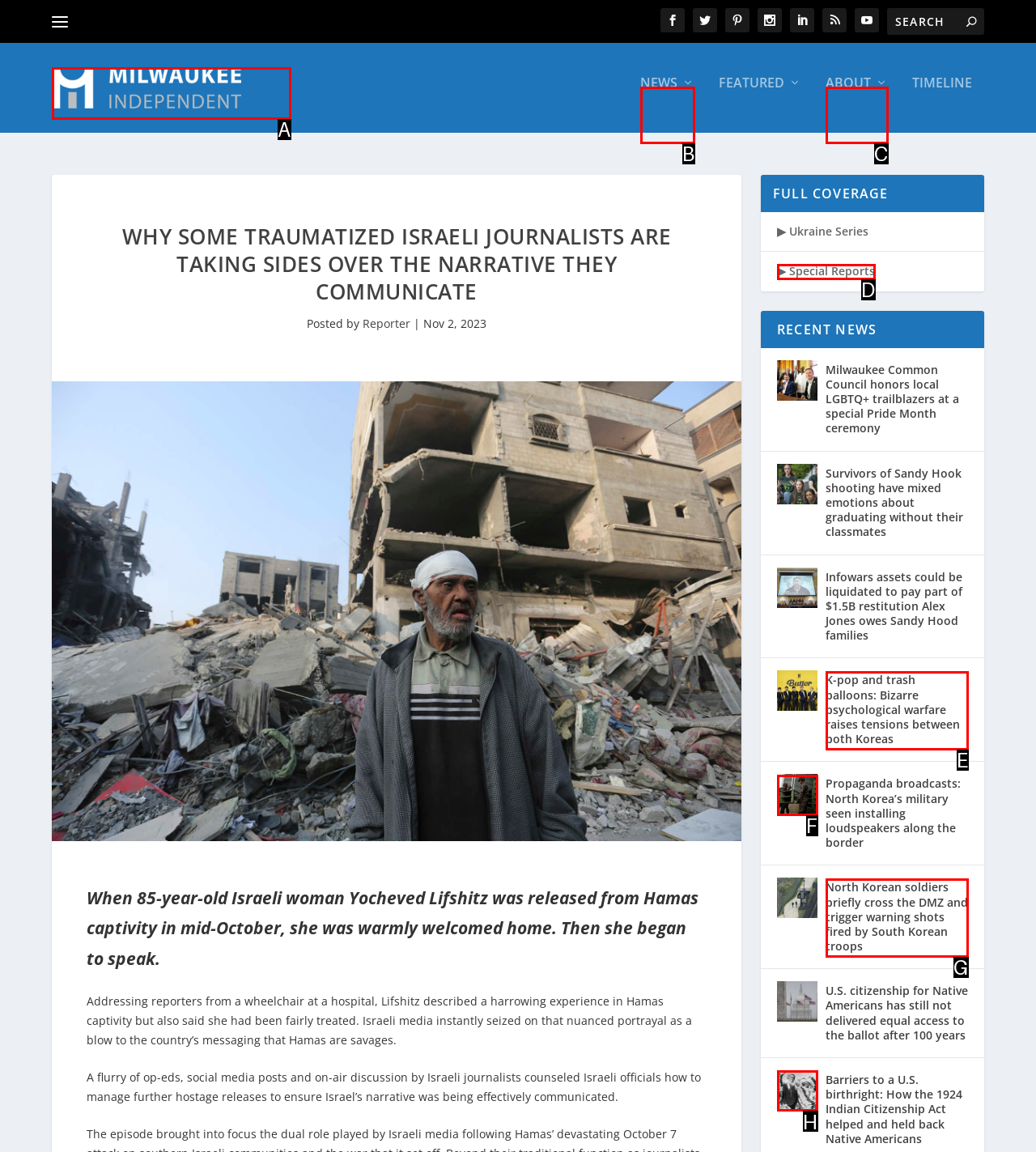Select the HTML element that matches the description: parent_node: NEWS
Respond with the letter of the correct choice from the given options directly.

A